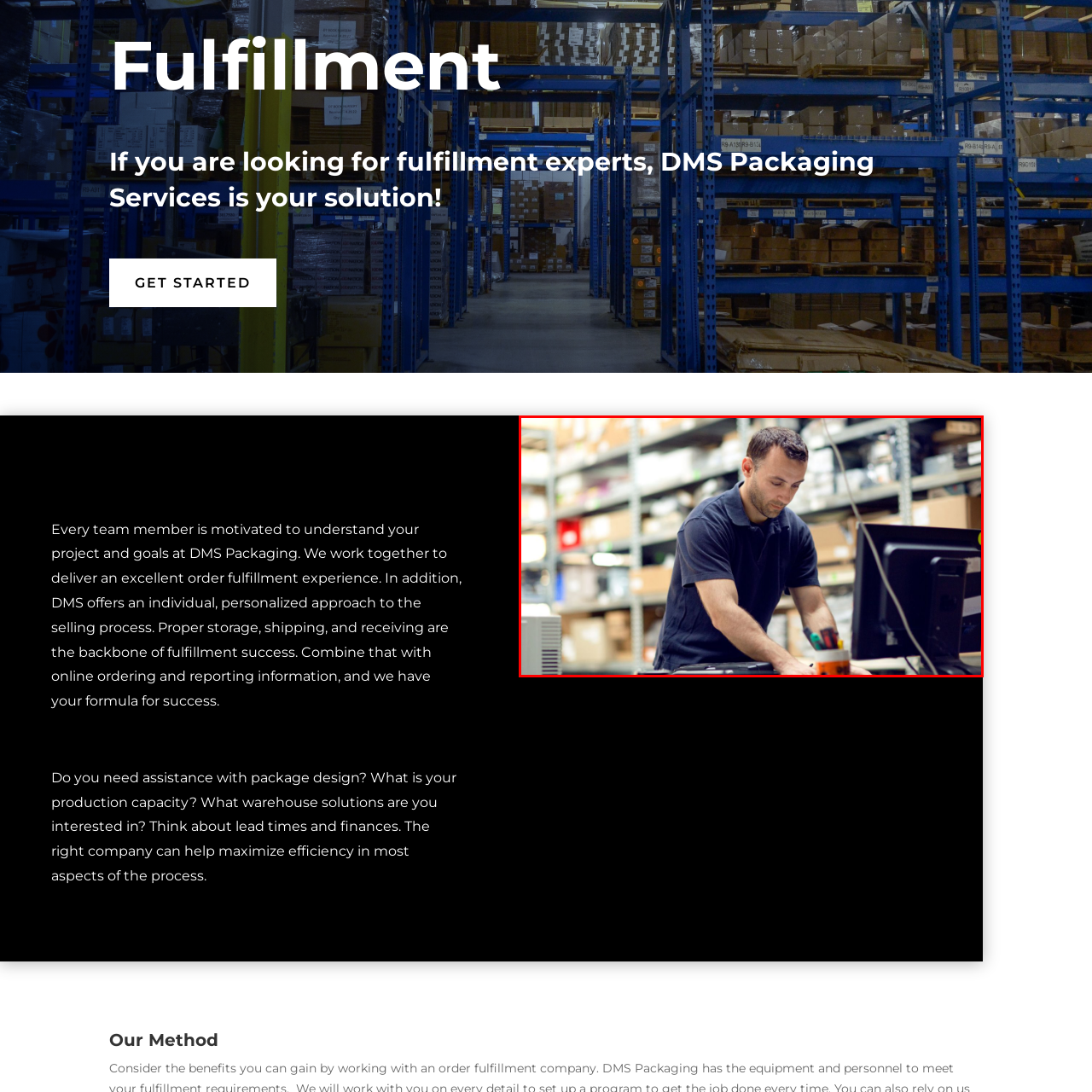What is the nature of the workspace?
Observe the part of the image inside the red bounding box and answer the question concisely with one word or a short phrase.

Organized and dynamic